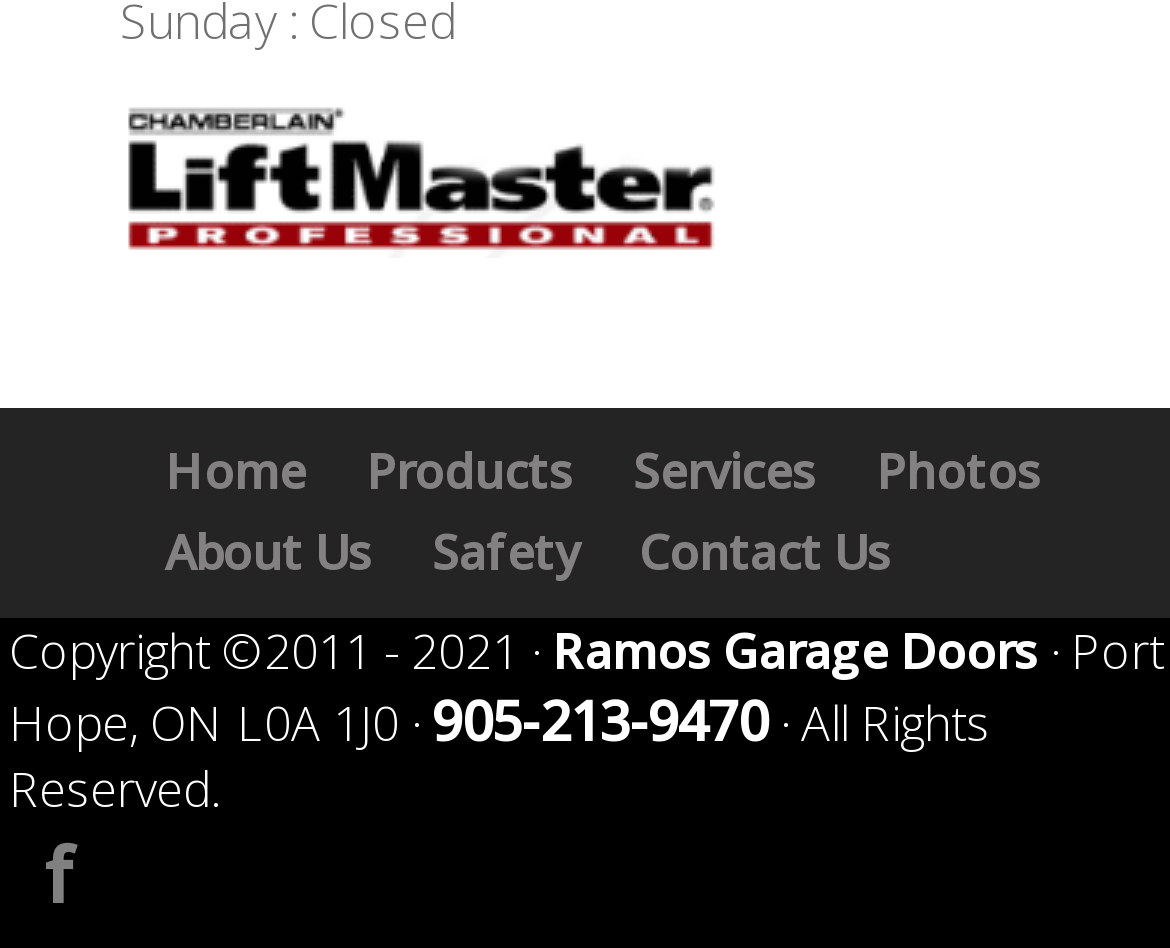Provide the bounding box coordinates of the area you need to click to execute the following instruction: "call the phone number".

[0.369, 0.72, 0.656, 0.796]